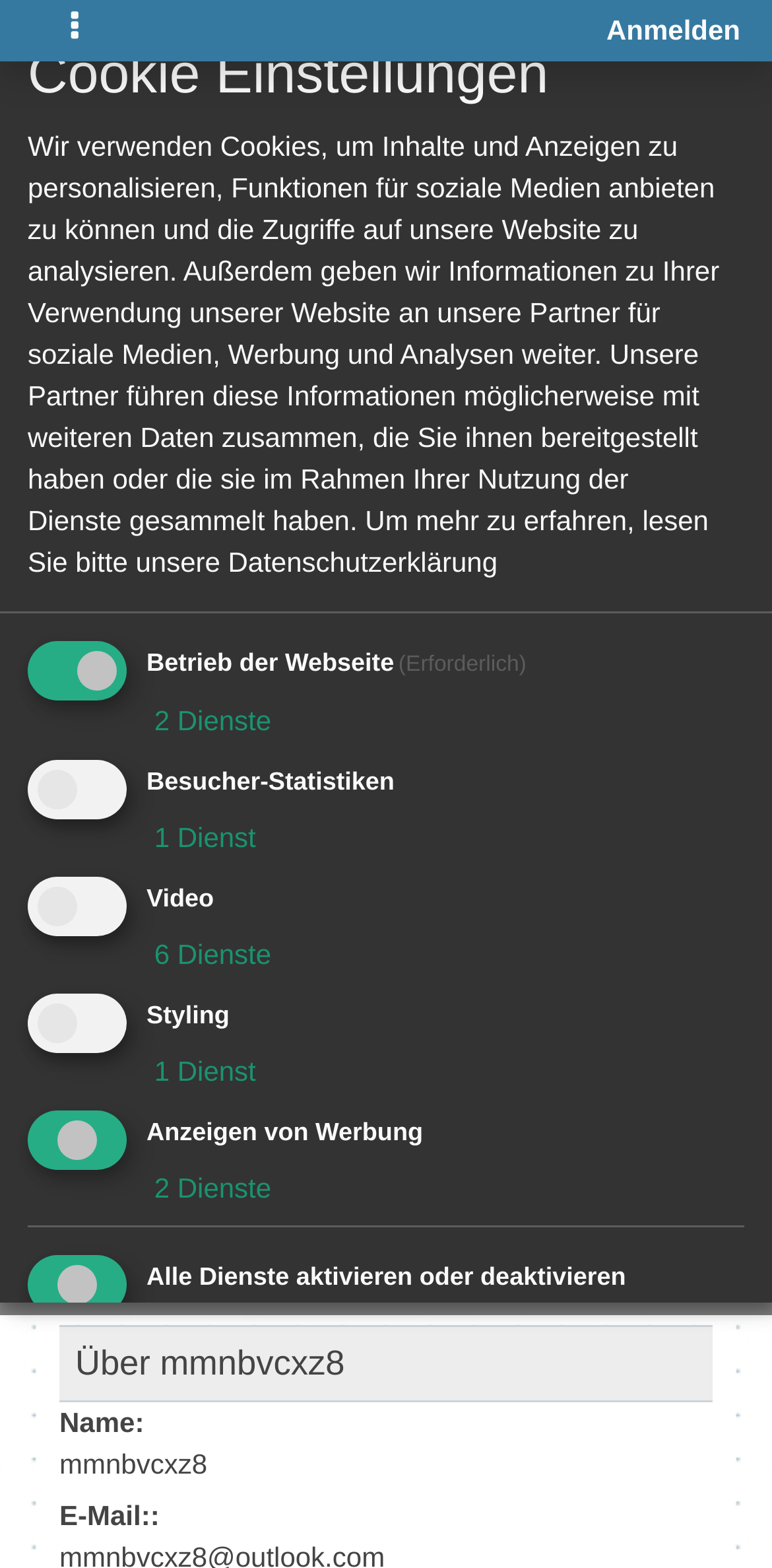Please determine the bounding box coordinates of the element's region to click in order to carry out the following instruction: "Create your own forum with Xobor". The coordinates should be four float numbers between 0 and 1, i.e., [left, top, right, bottom].

[0.115, 0.103, 0.885, 0.123]